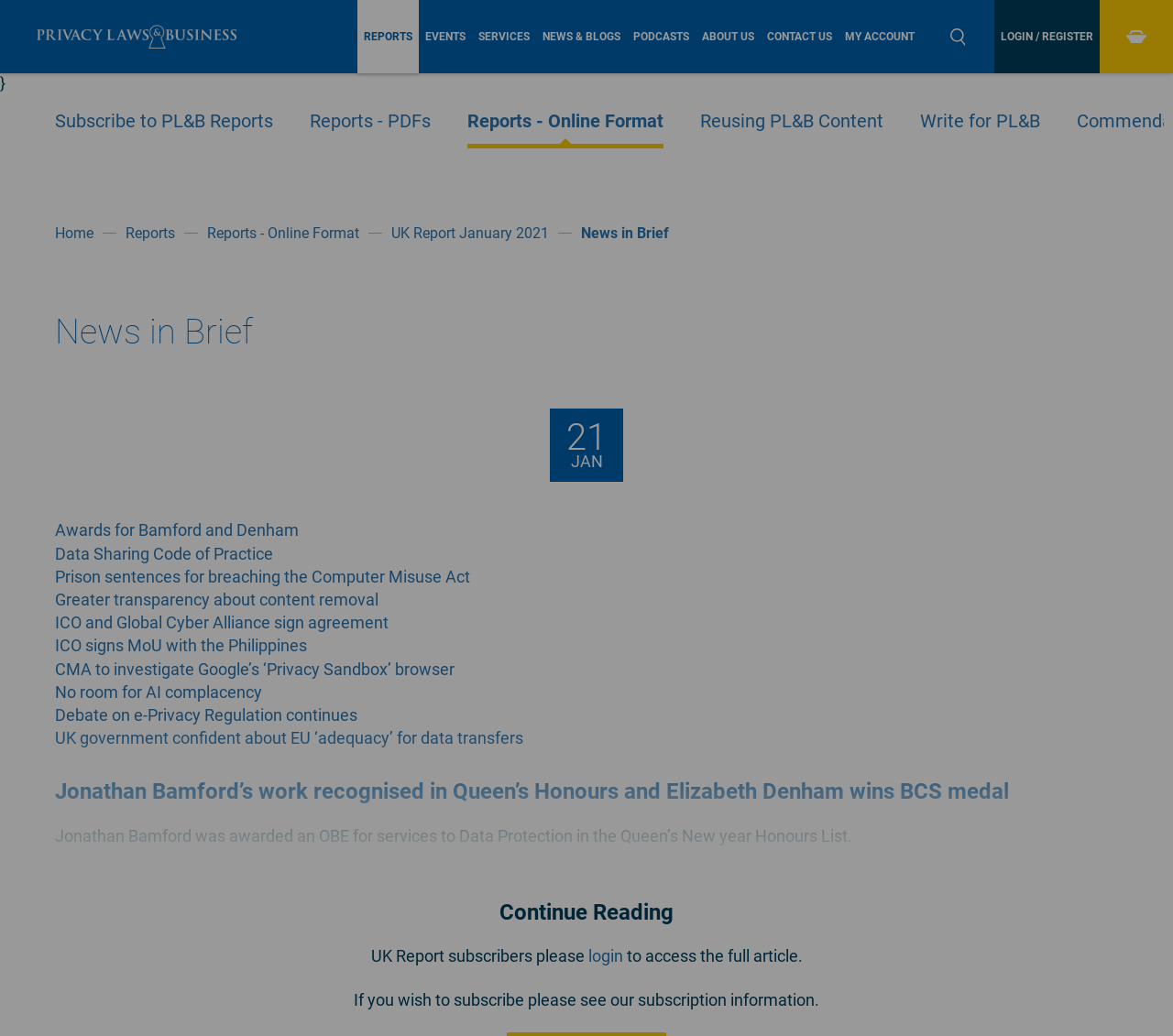Use the details in the image to answer the question thoroughly: 
What is the action required for UK Report subscribers to access the full article?

I found the text that says 'UK Report subscribers please login to access the full article.' Therefore, the action required is to login.